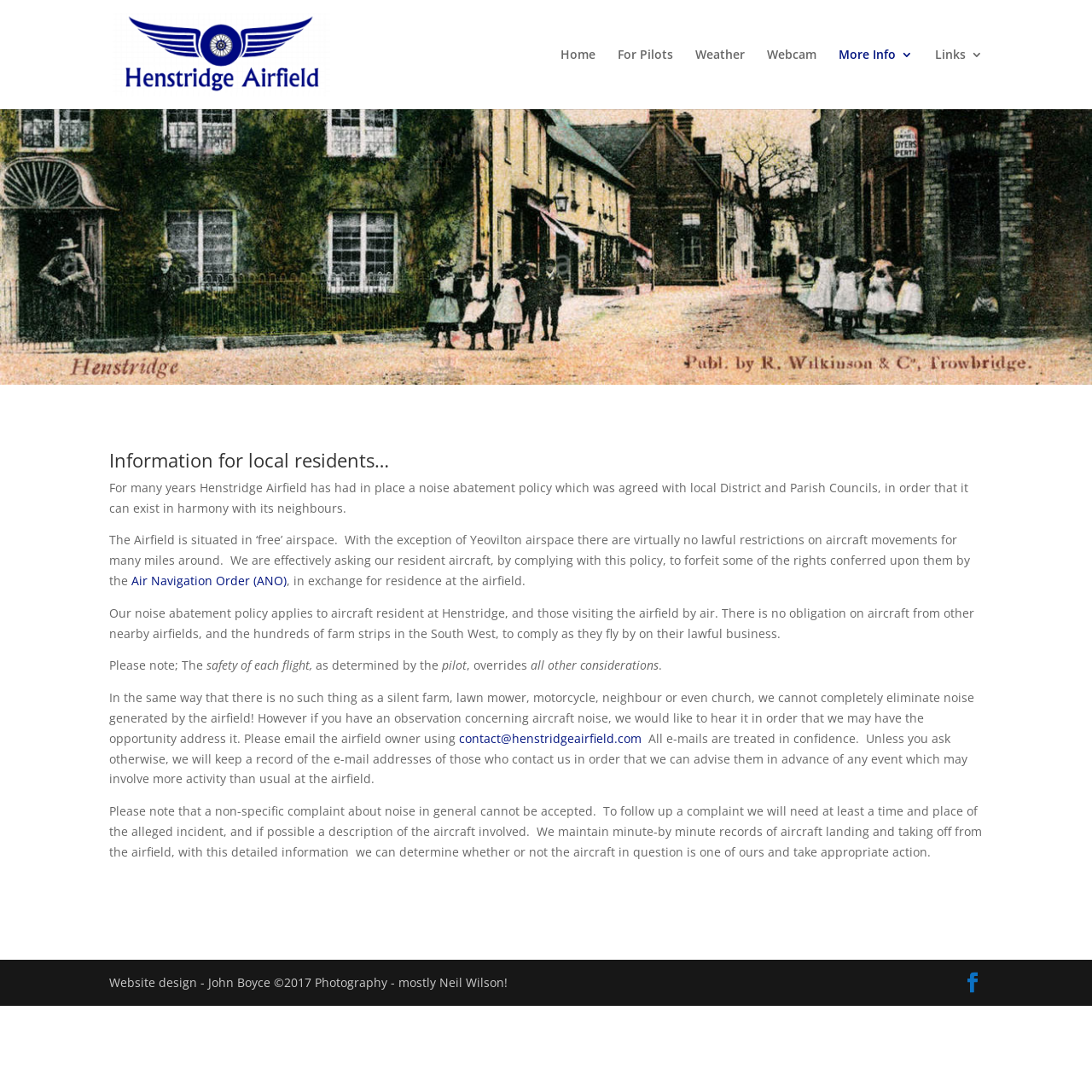Use a single word or phrase to answer the question:
What is the purpose of the noise abatement policy?

To exist in harmony with neighbours